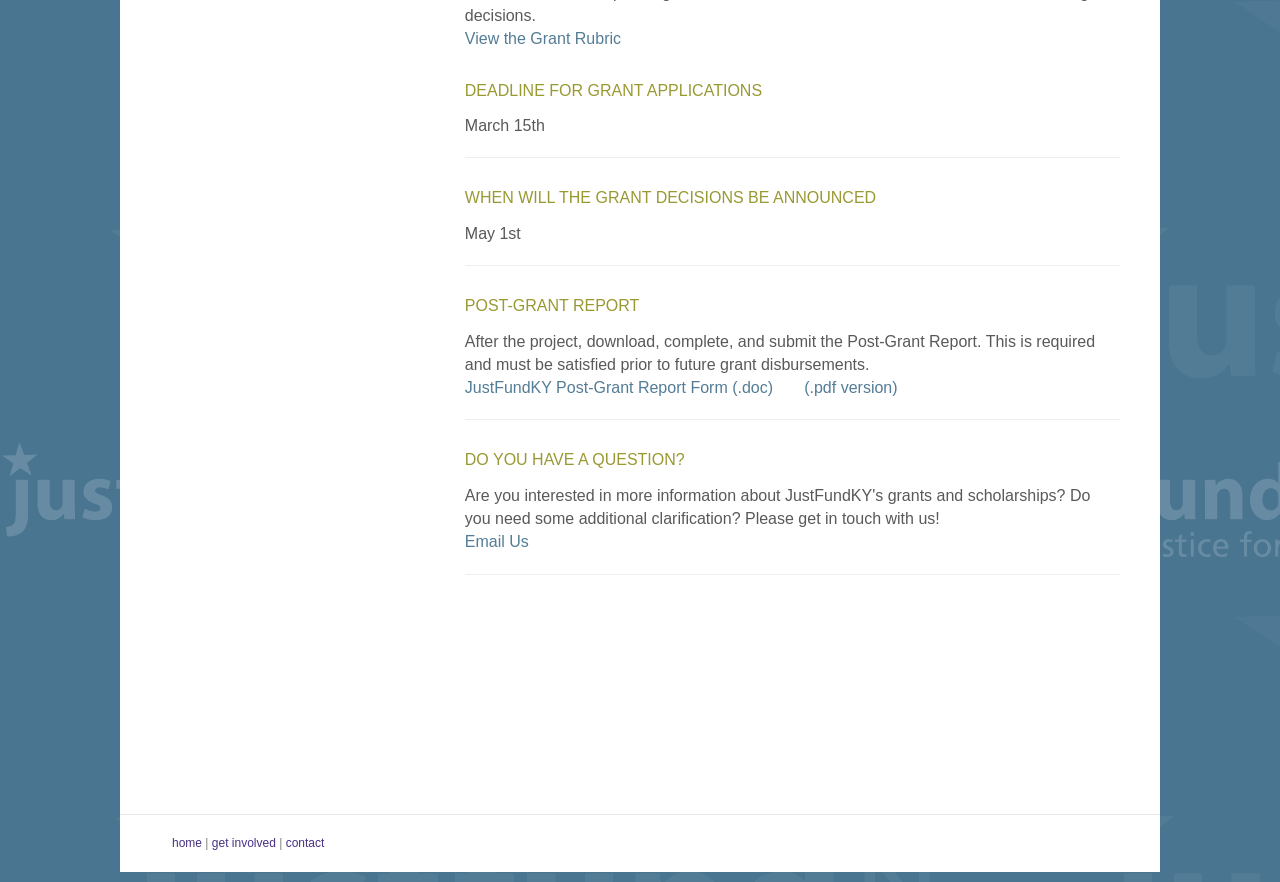Find and provide the bounding box coordinates for the UI element described with: "JustFundKY Post-Grant Report Form (.doc)".

[0.363, 0.43, 0.604, 0.449]